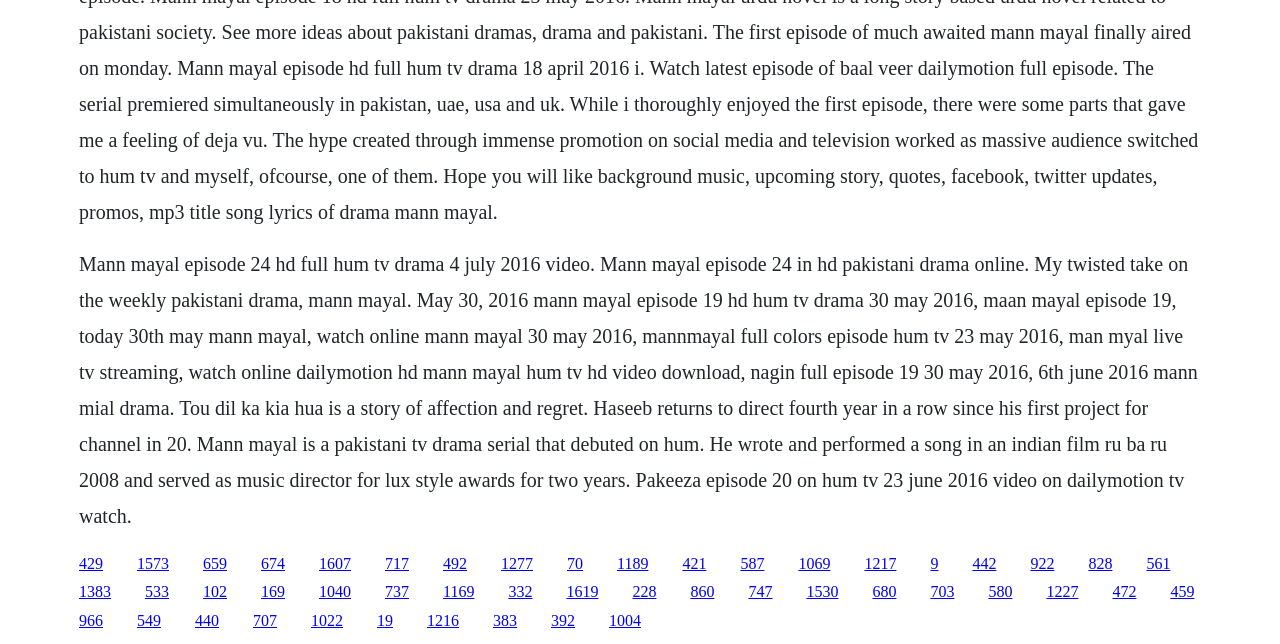Pinpoint the bounding box coordinates of the area that must be clicked to complete this instruction: "Watch Mann Mayal drama online".

[0.249, 0.861, 0.274, 0.888]